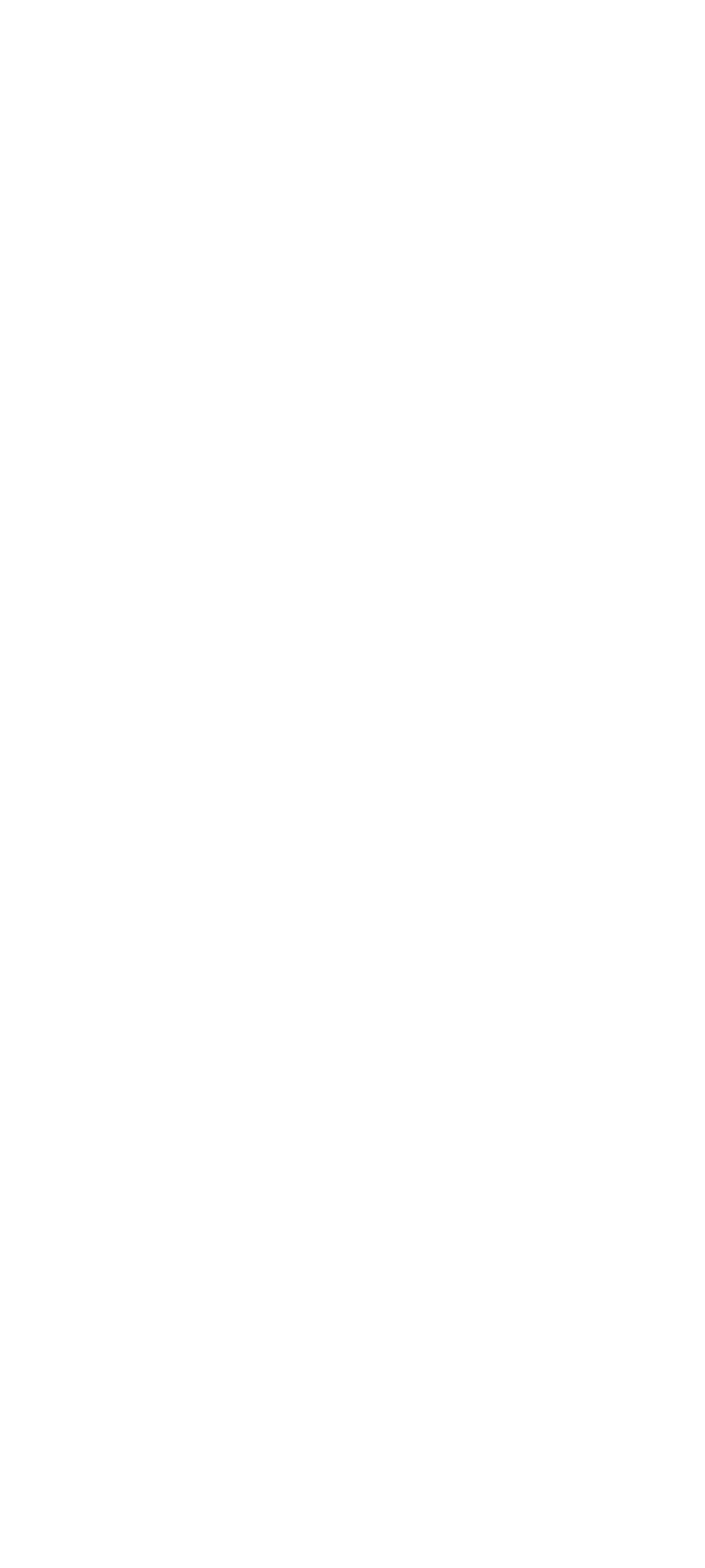Please answer the following question using a single word or phrase: 
Who provides the basic funding of IHP?

Federal state of Brandenburg, federal states of Germany, federal republic of Germany